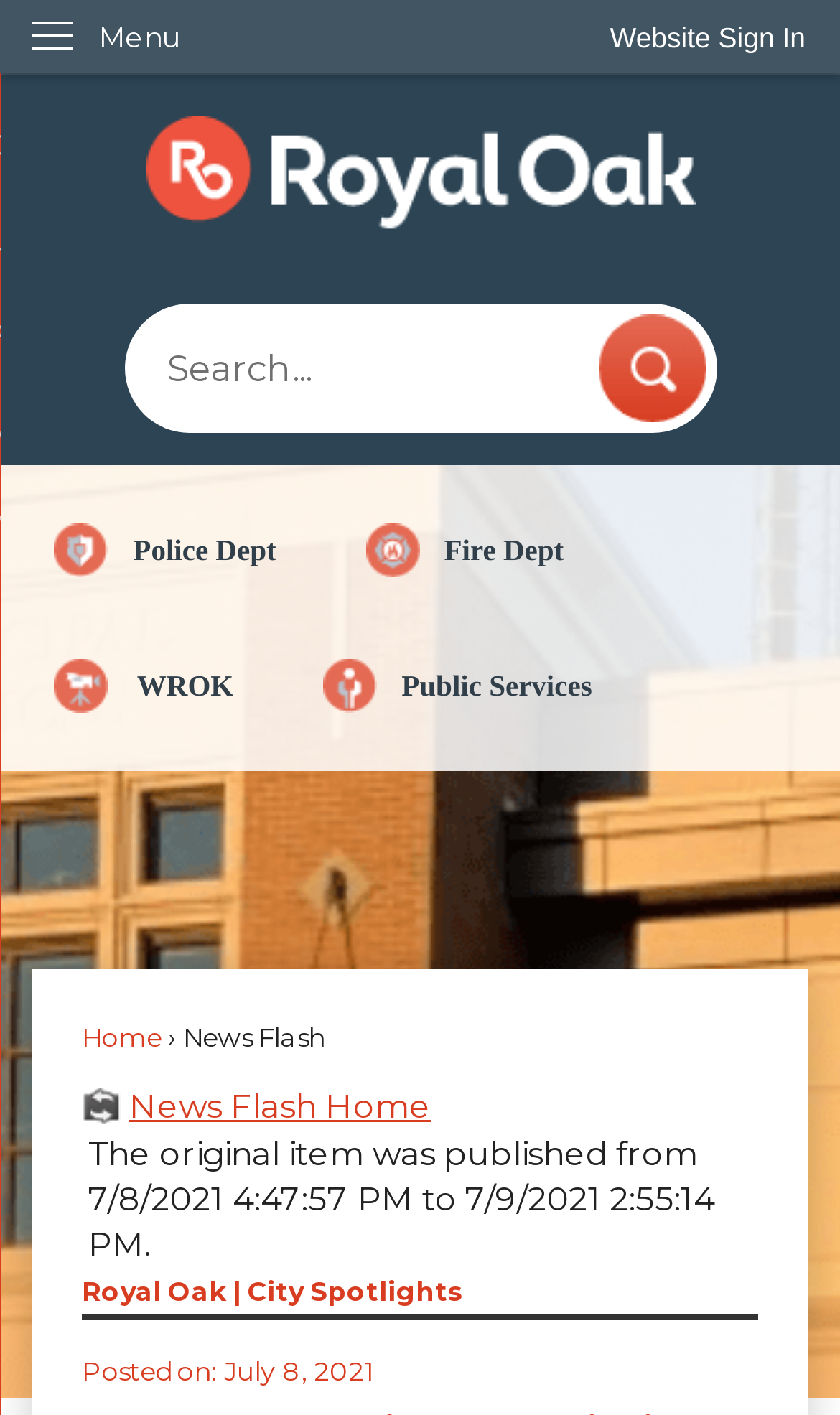Please find the bounding box coordinates of the clickable region needed to complete the following instruction: "Sign in to the website". The bounding box coordinates must consist of four float numbers between 0 and 1, i.e., [left, top, right, bottom].

[0.685, 0.0, 1.0, 0.053]